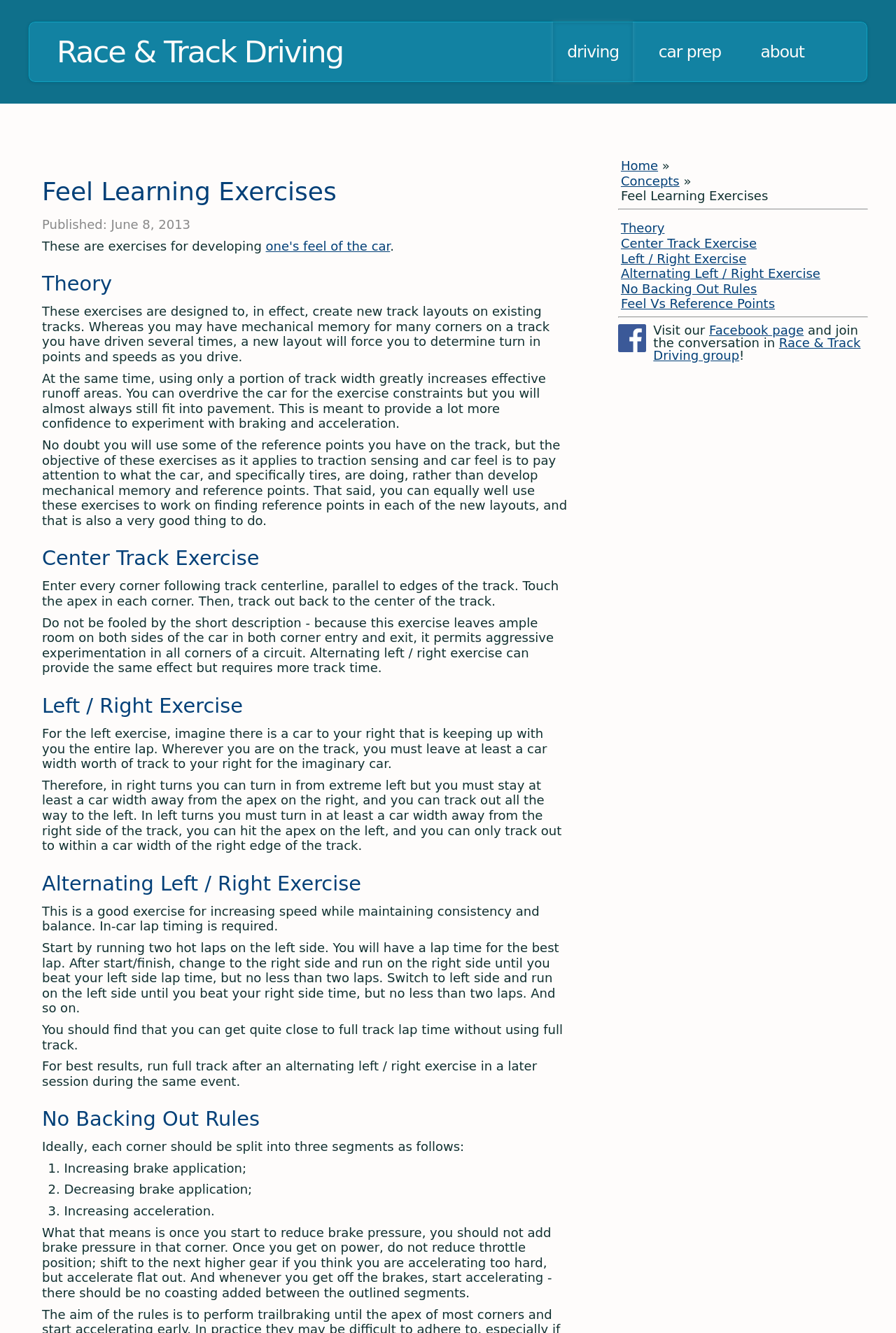Please determine the bounding box coordinates of the area that needs to be clicked to complete this task: 'Click on the 'Race & Track Driving' link'. The coordinates must be four float numbers between 0 and 1, formatted as [left, top, right, bottom].

[0.063, 0.016, 0.383, 0.061]